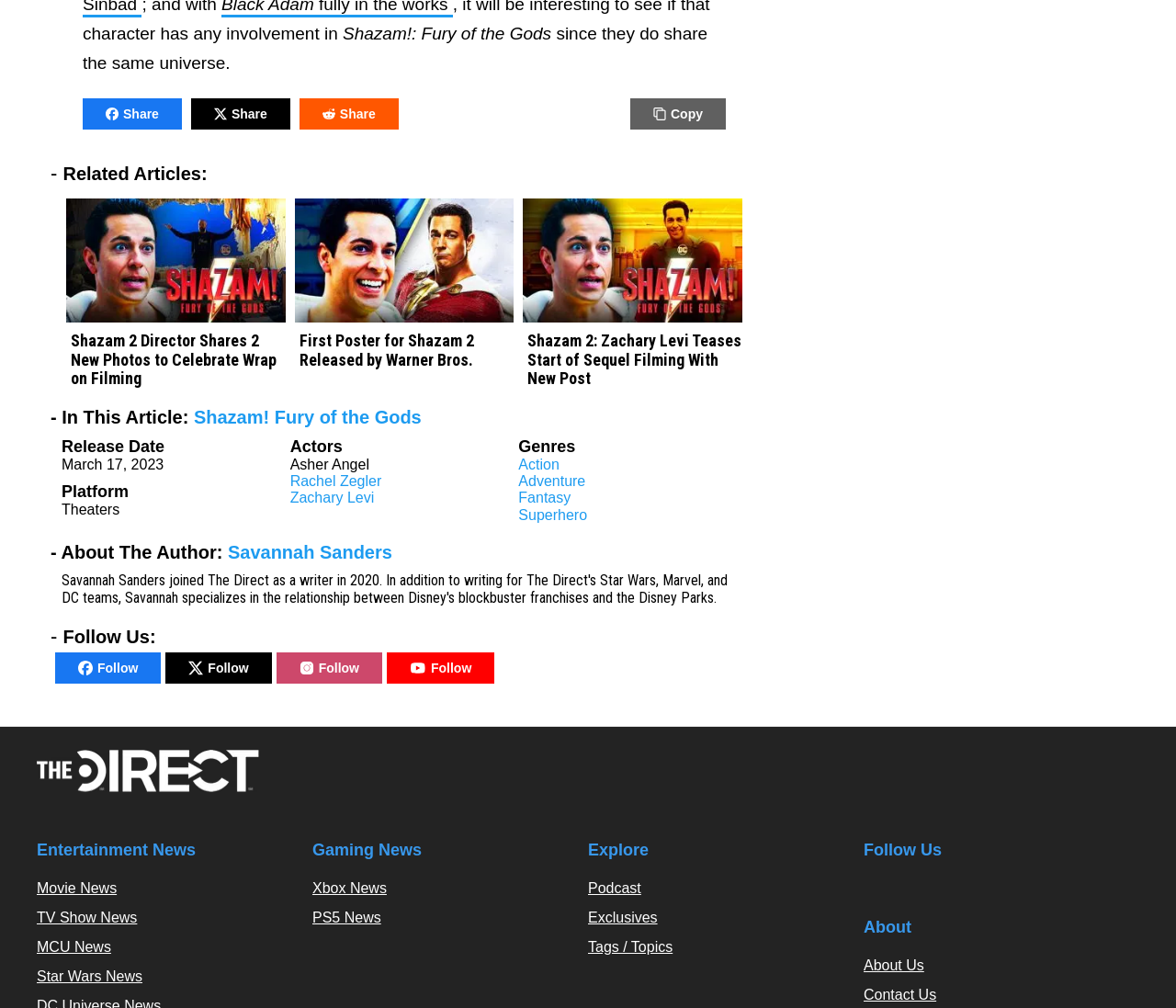Determine the bounding box for the UI element described here: "Tags / Topics".

[0.5, 0.931, 0.572, 0.947]